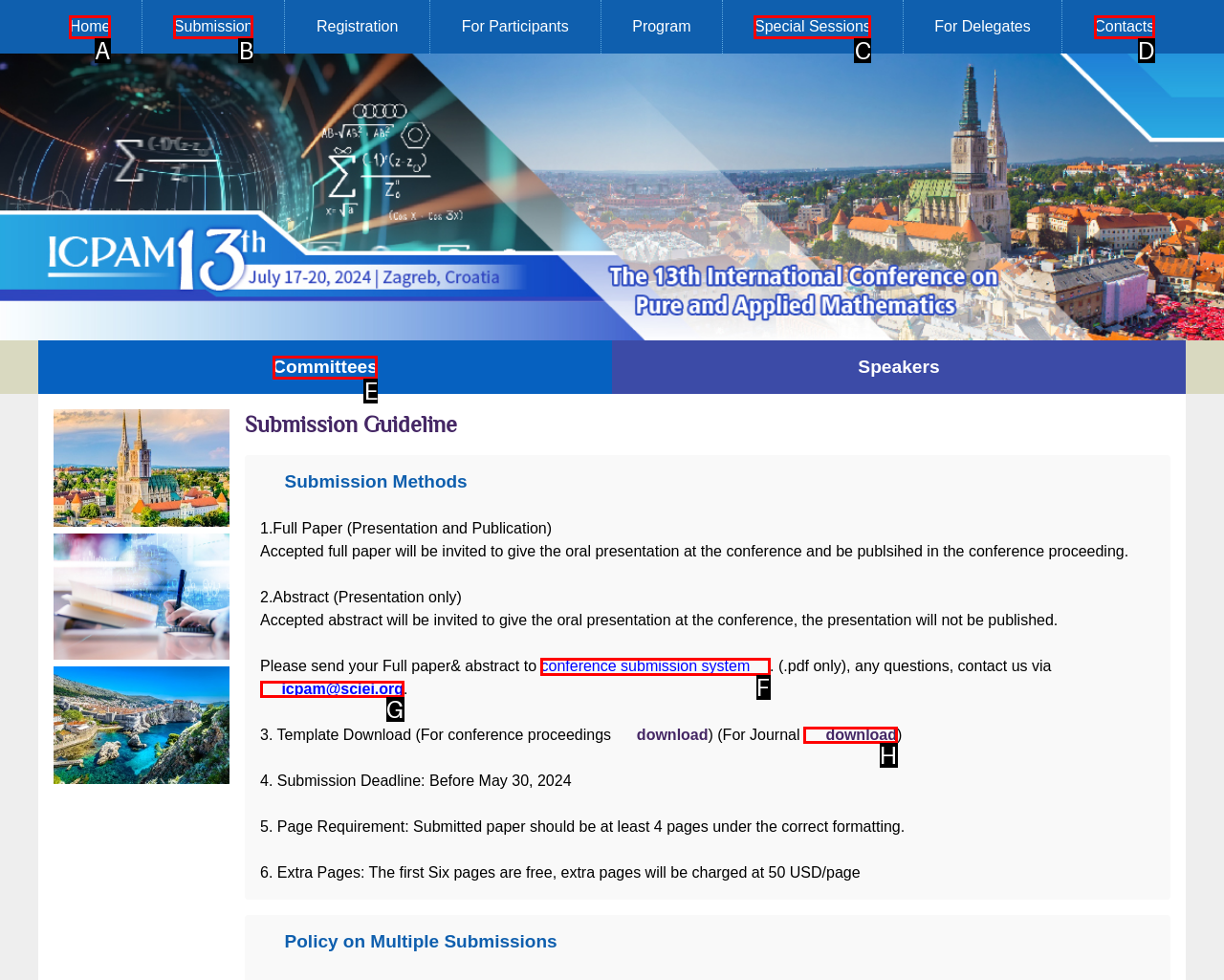Match the description: GIFT BAG FAQ to the correct HTML element. Provide the letter of your choice from the given options.

None